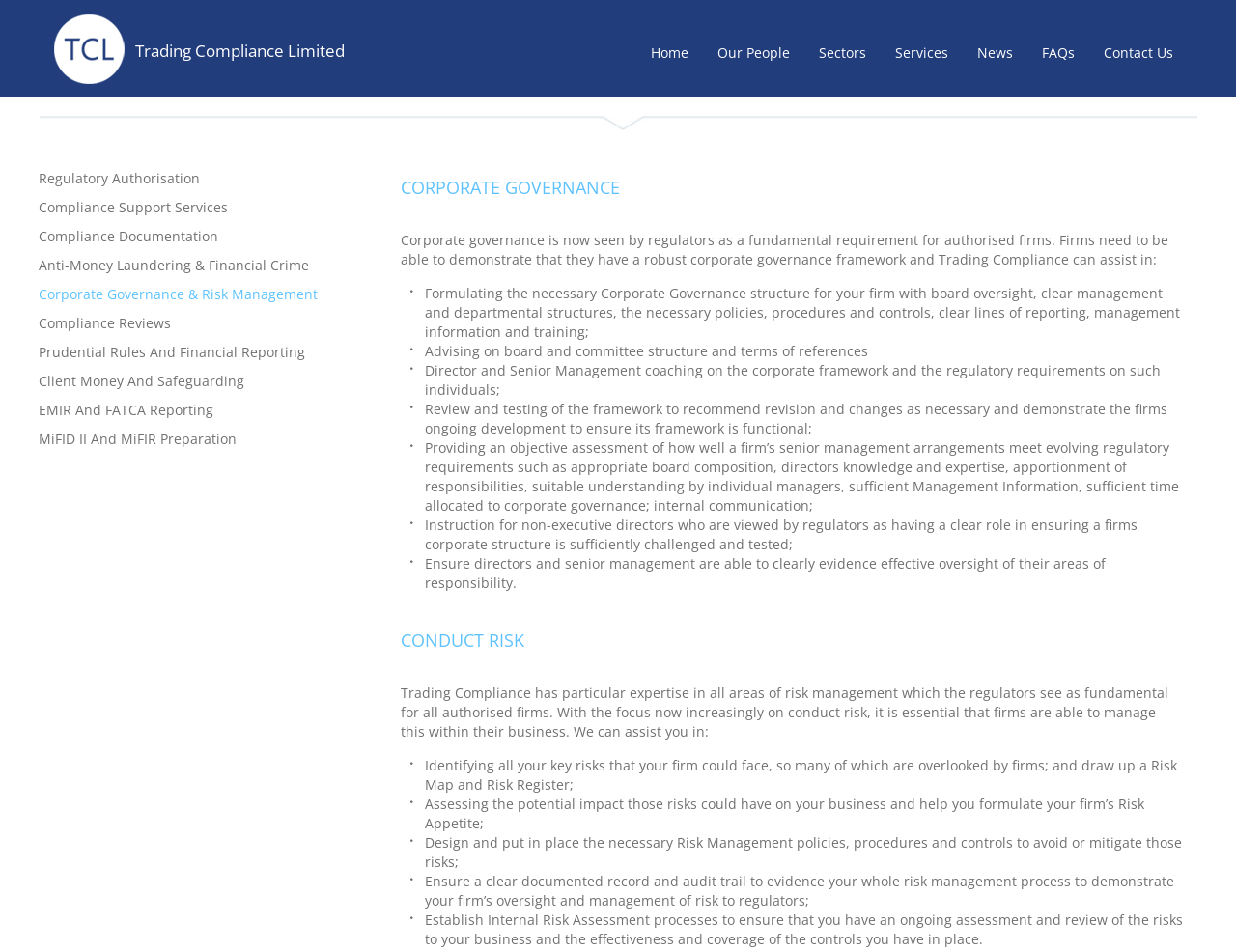Please predict the bounding box coordinates (top-left x, top-left y, bottom-right x, bottom-right y) for the UI element in the screenshot that fits the description: Services

[0.724, 0.041, 0.767, 0.071]